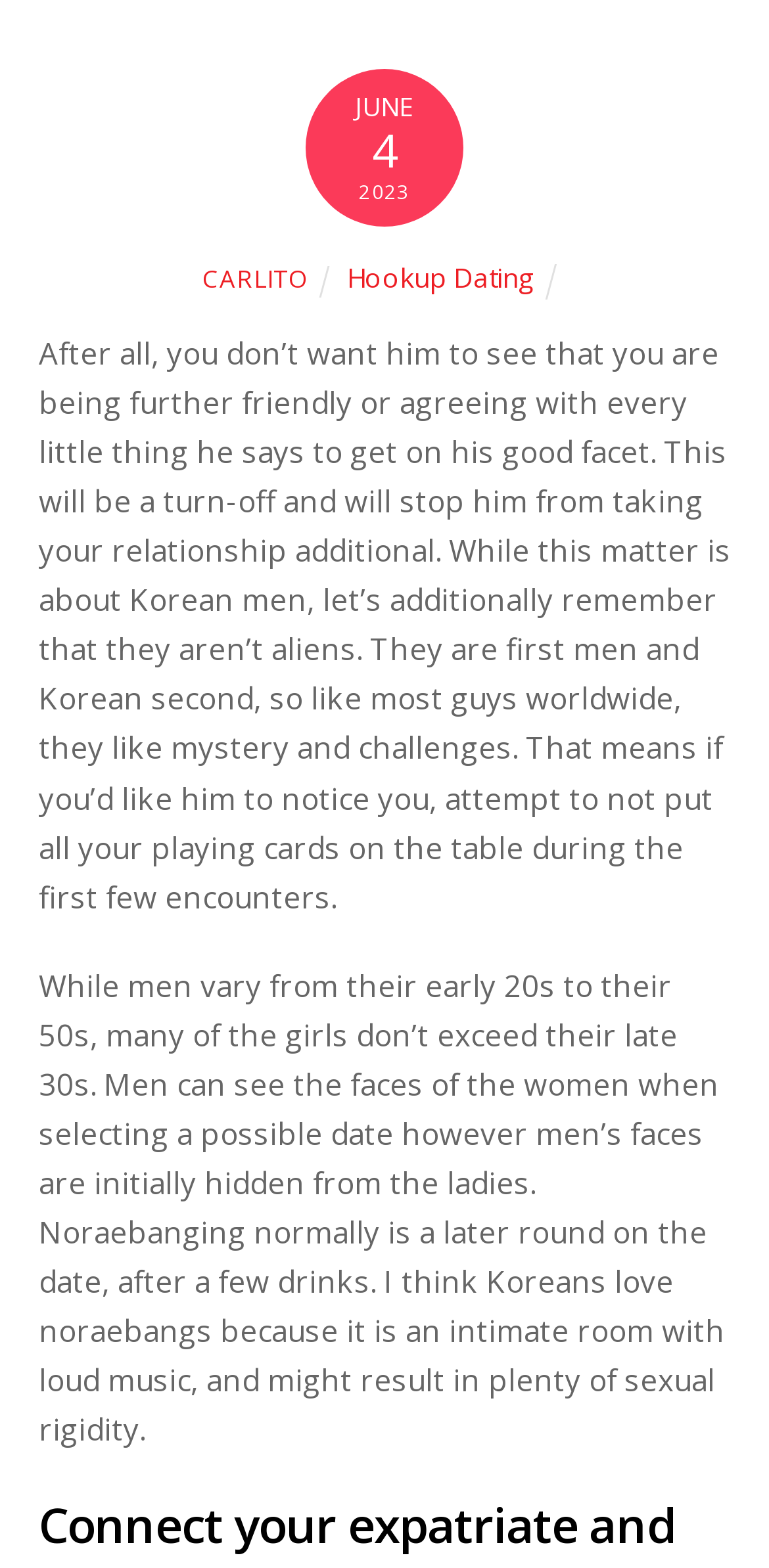Refer to the image and offer a detailed explanation in response to the question: What is the date mentioned in the webpage?

The date is mentioned in the top section of the webpage, where it says 'JUNE 4 2023'. This is likely the date the article or blog post was published.